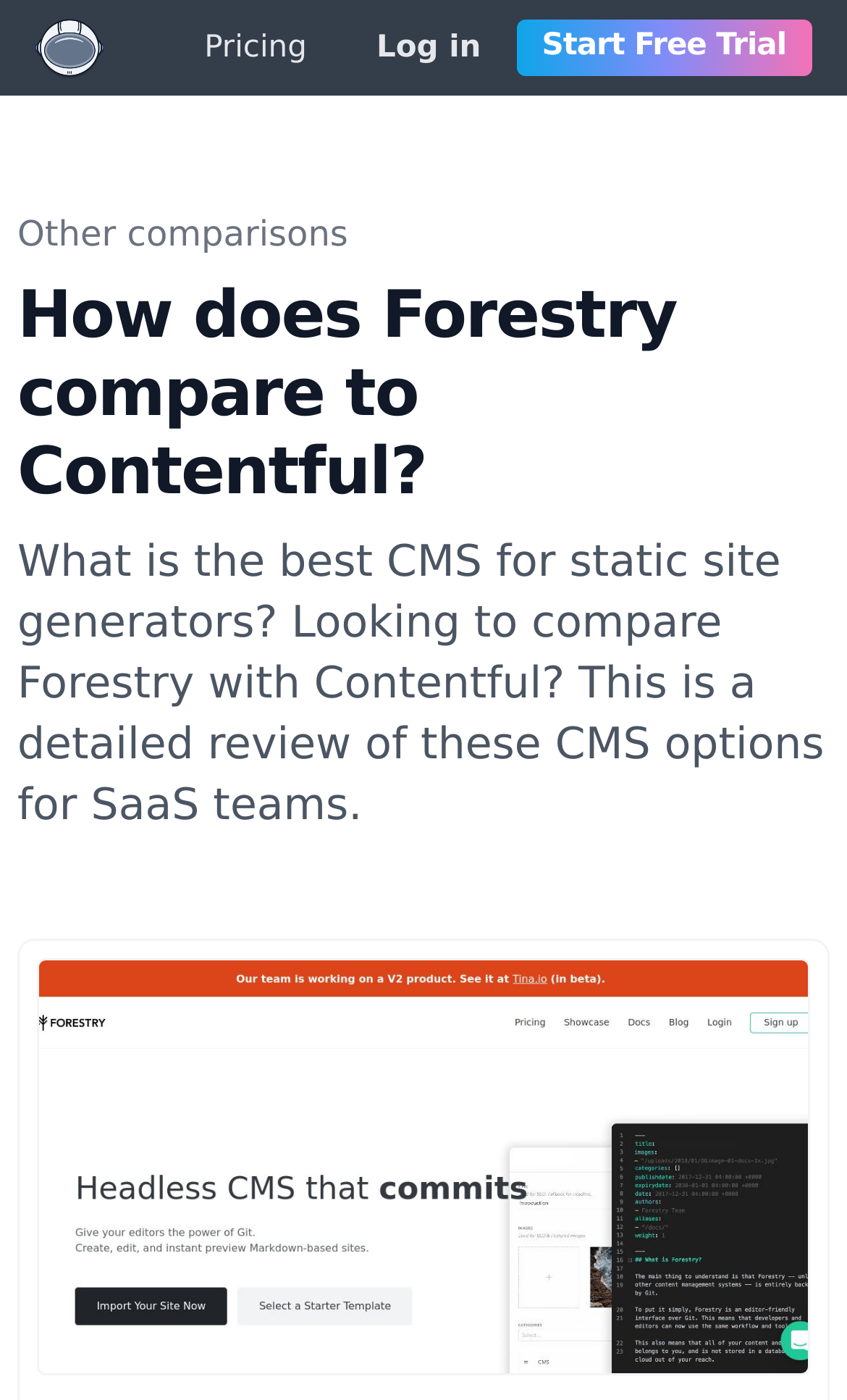Using the provided element description "Start Free Trial", determine the bounding box coordinates of the UI element.

[0.609, 0.014, 0.959, 0.054]